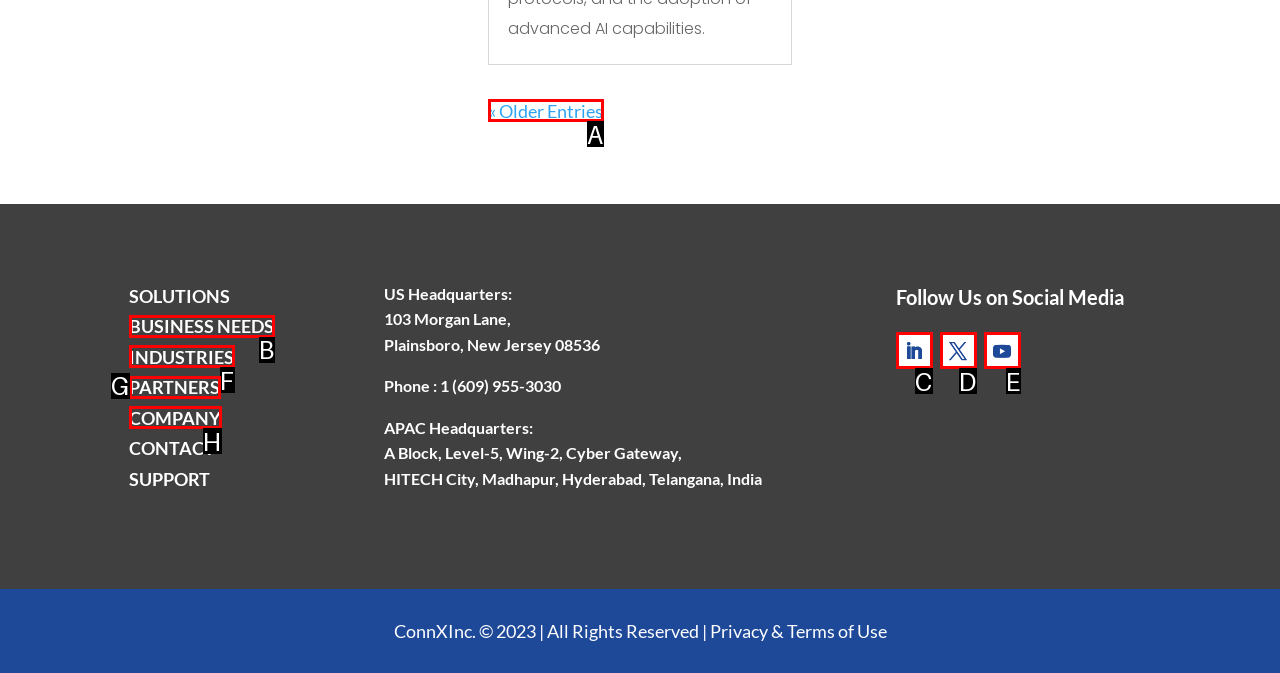Find the option that matches this description: BUSINESS NEEDS
Provide the corresponding letter directly.

B